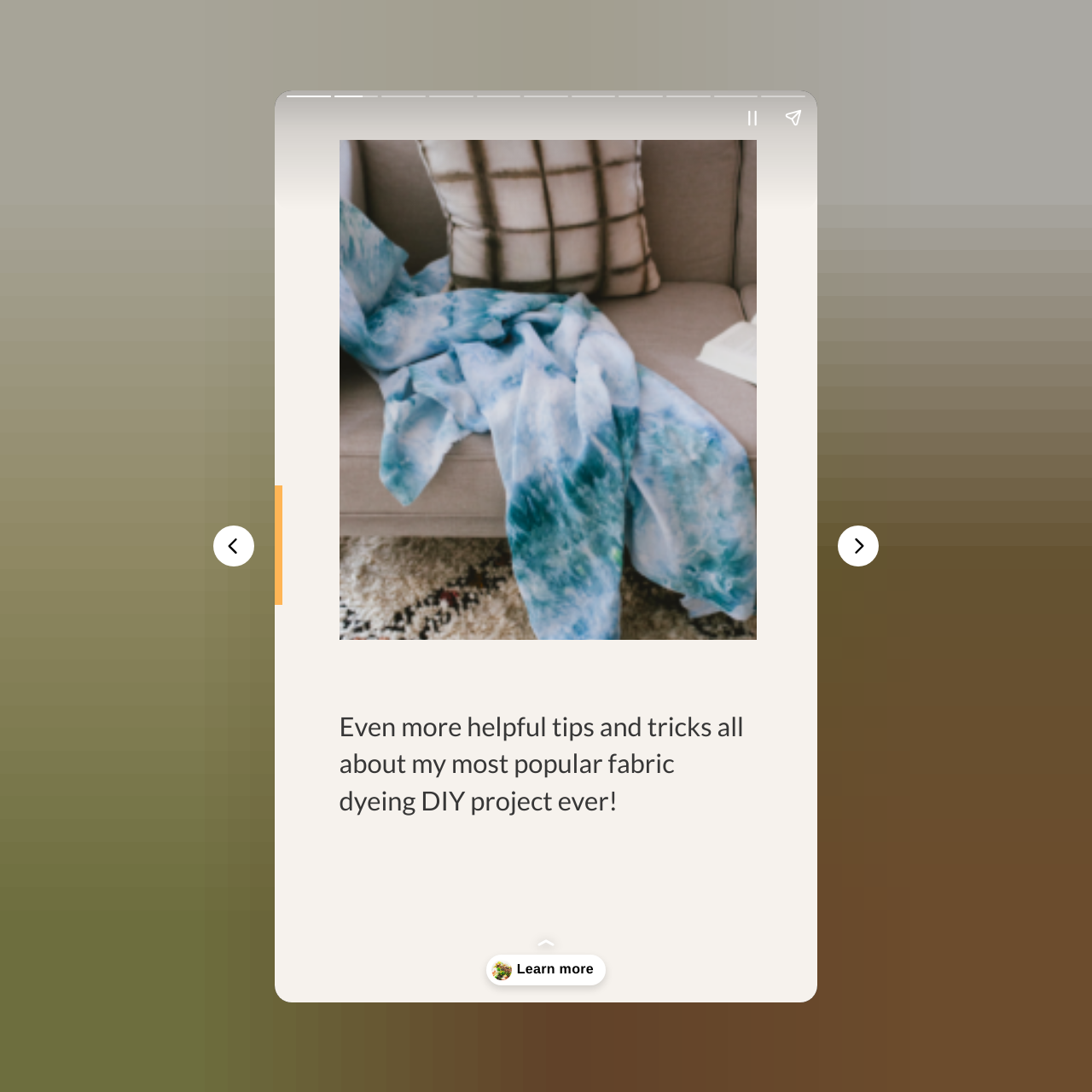What is the main title displayed on this webpage?

7 Tips for Creating Amazing Designs With Ice Dye